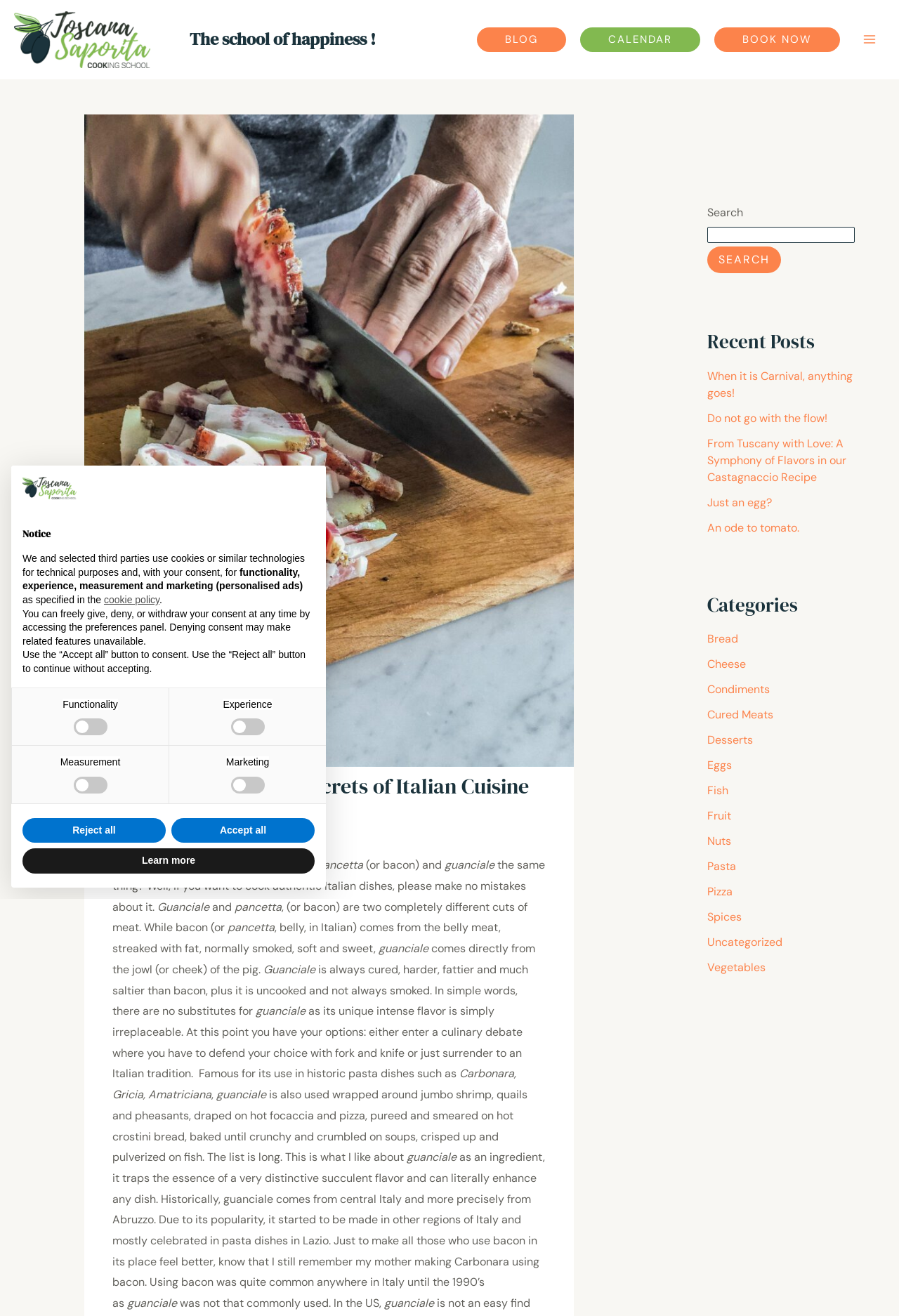Offer a thorough description of the webpage.

This webpage is about Italian cuisine, specifically focusing on the key ingredient Guanciale. At the top, there is a header section with a logo and a navigation menu that includes links to "BLOG", "CALENDAR", "BOOK NOW", and "MAIN MENU". Below the header, there is a large section dedicated to the article about Guanciale, which includes several paragraphs of text and a few headings. The article discusses the differences between Guanciale and pancetta, its unique flavor, and its uses in various Italian dishes.

On the right-hand side of the page, there are several complementary sections, including a search bar, a "Recent Posts" section with links to other articles, and a "Categories" section with links to different topics such as bread, cheese, and pasta. There is also a notice dialog at the bottom of the page that informs users about the use of cookies on the website.

Throughout the page, there are several images, including a logo and a few icons, but no prominent images that dominate the page. The overall layout is organized and easy to navigate, with clear headings and concise text.